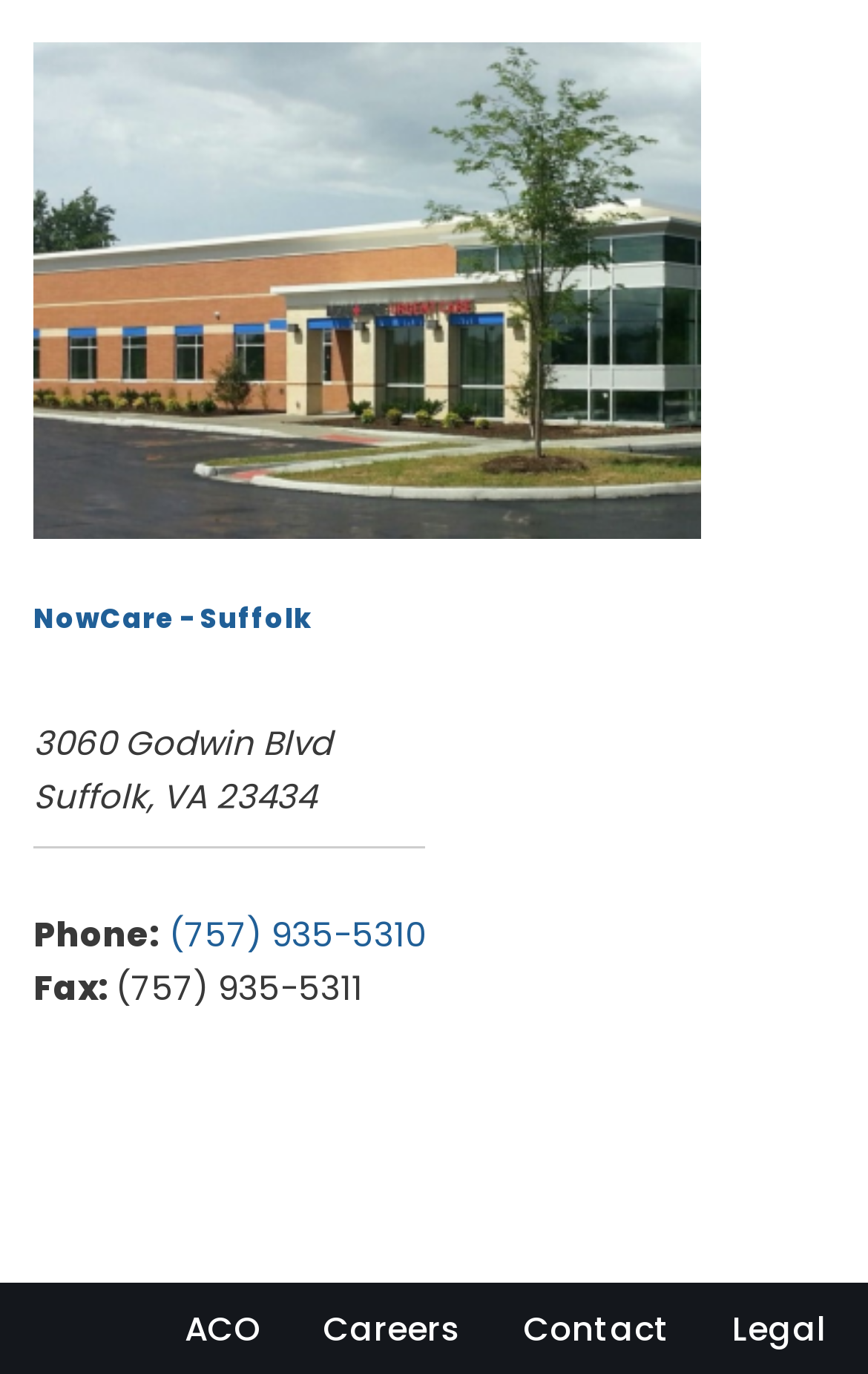Please respond in a single word or phrase: 
What is the orientation of the separator element?

horizontal